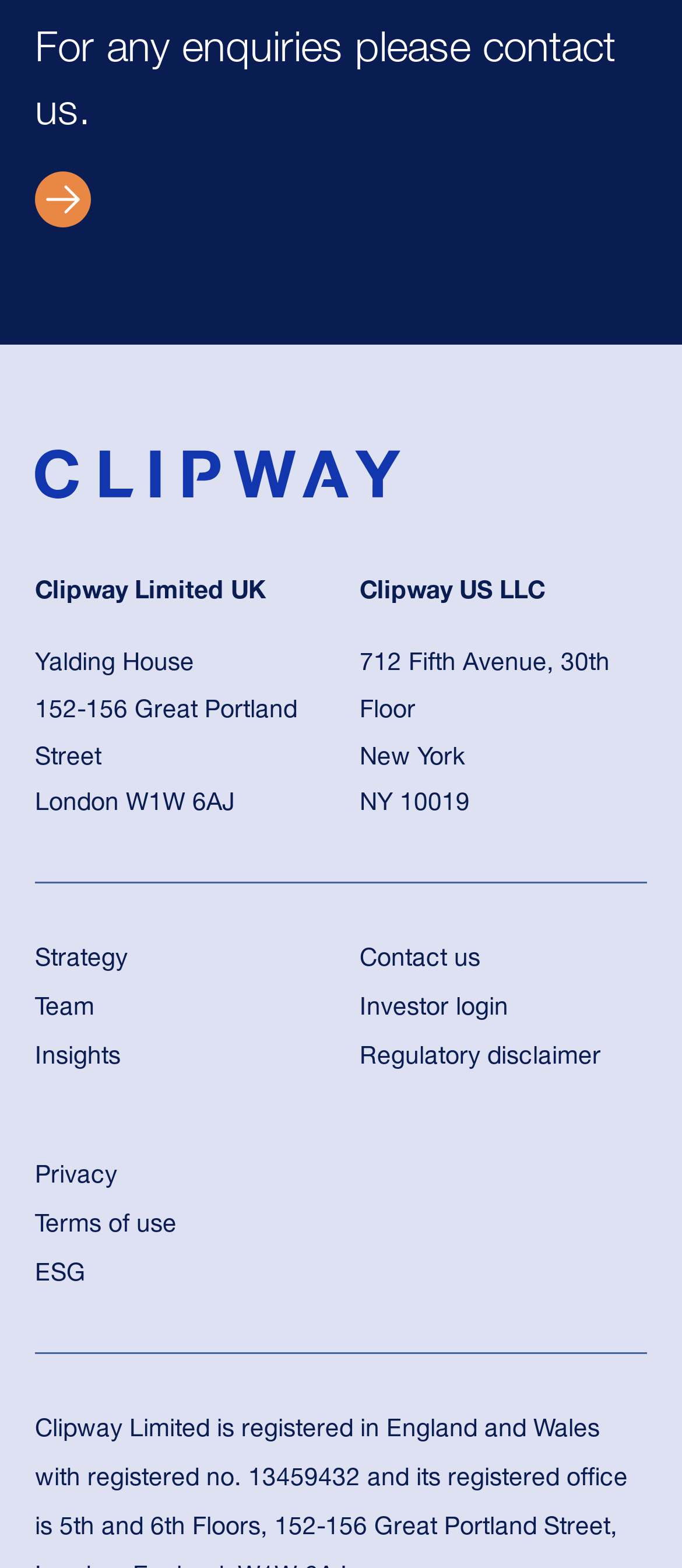Give a one-word or one-phrase response to the question: 
What is the address of Clipway US LLC?

712 Fifth Avenue, 30th Floor, New York, NY 10019